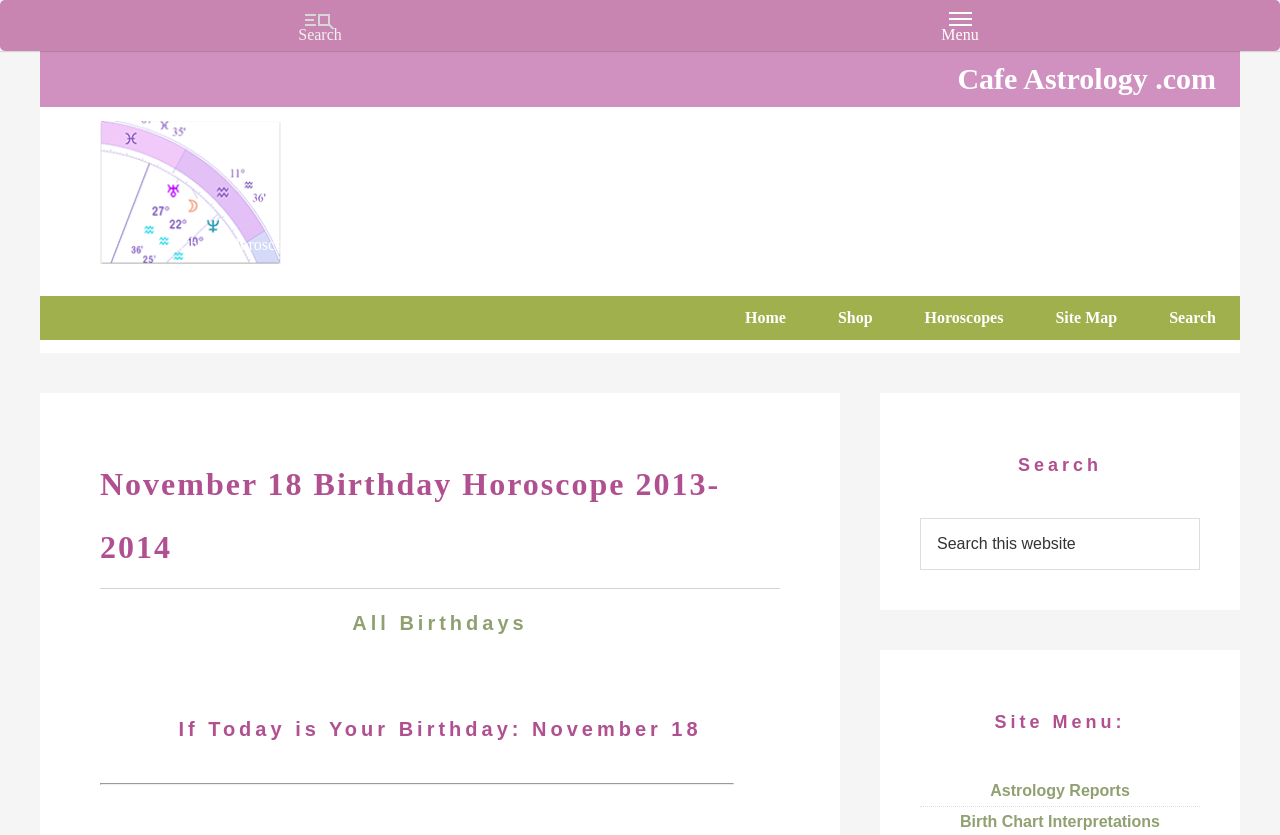Respond to the following query with just one word or a short phrase: 
What is the current birthday being discussed?

November 18